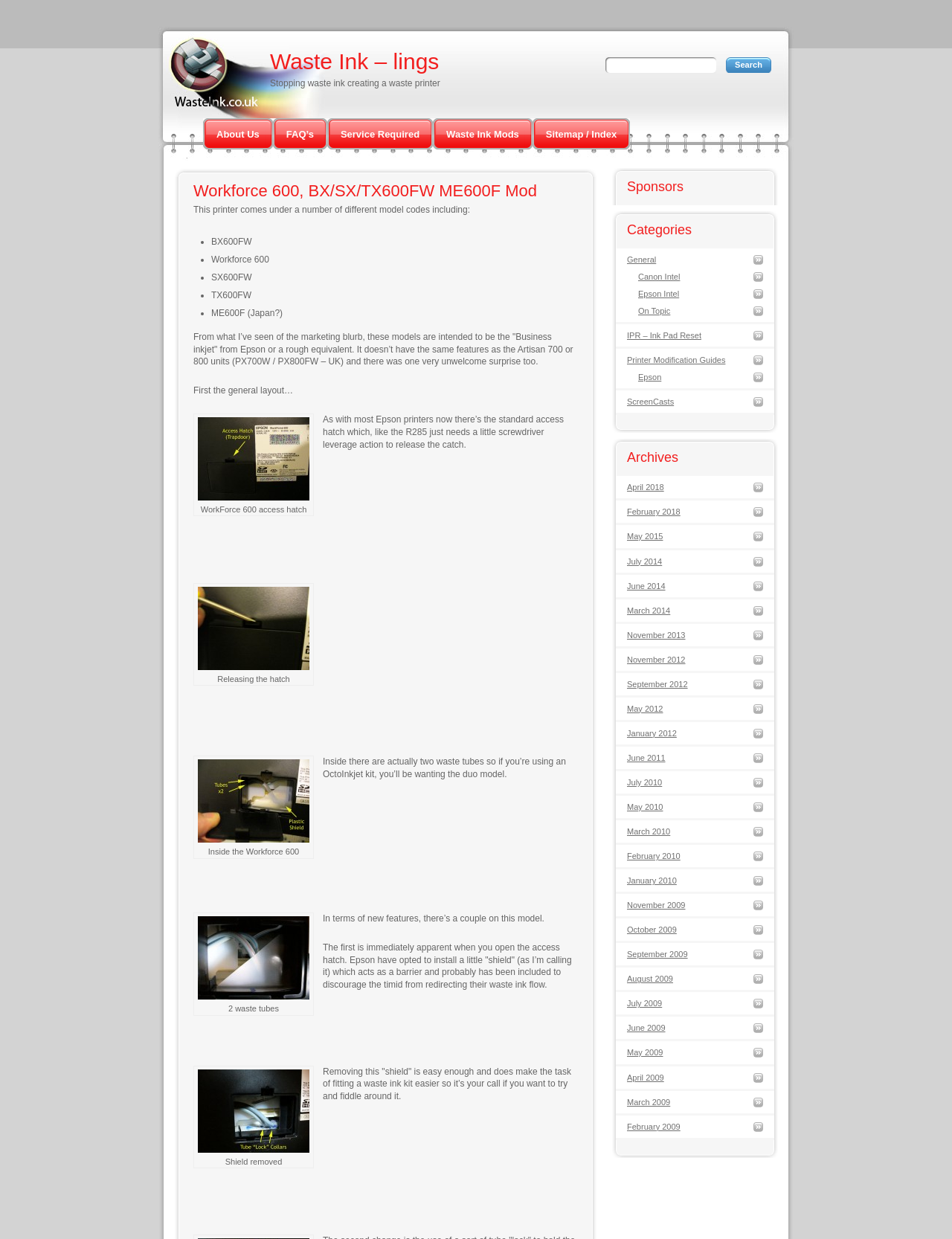Please specify the bounding box coordinates for the clickable region that will help you carry out the instruction: "View the WorkForce 600 access hatch".

[0.208, 0.397, 0.325, 0.406]